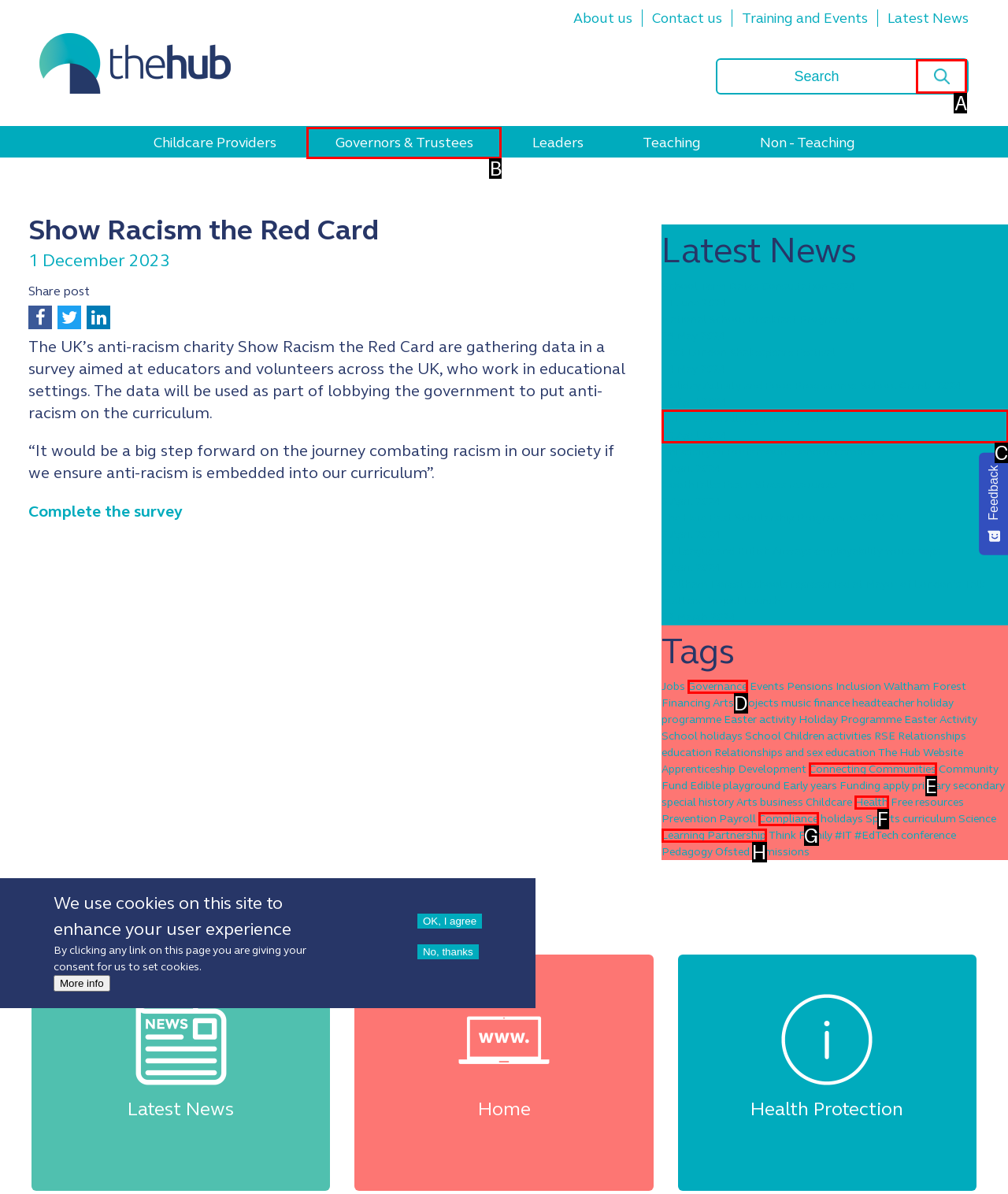Specify the letter of the UI element that should be clicked to achieve the following: Click on the 'Submit' button
Provide the corresponding letter from the choices given.

A